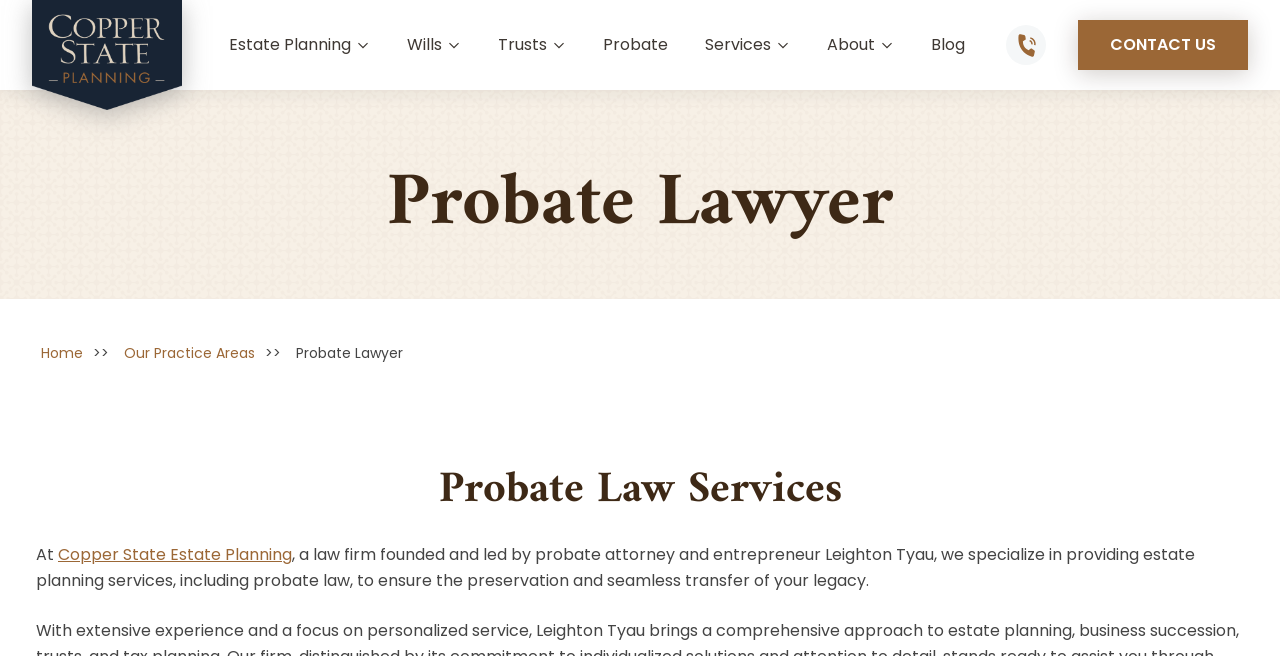Could you highlight the region that needs to be clicked to execute the instruction: "Read the blog"?

[0.727, 0.049, 0.754, 0.088]